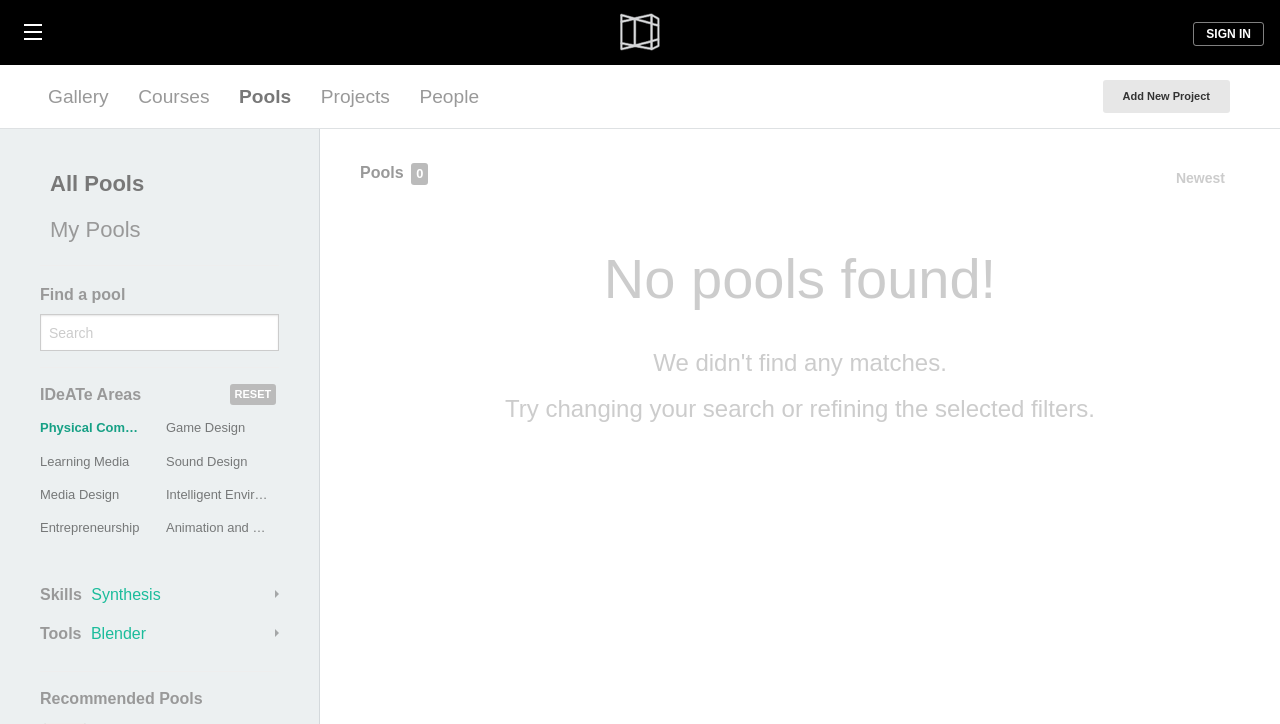Please predict the bounding box coordinates of the element's region where a click is necessary to complete the following instruction: "Sign in". The coordinates should be represented by four float numbers between 0 and 1, i.e., [left, top, right, bottom].

[0.932, 0.03, 0.988, 0.064]